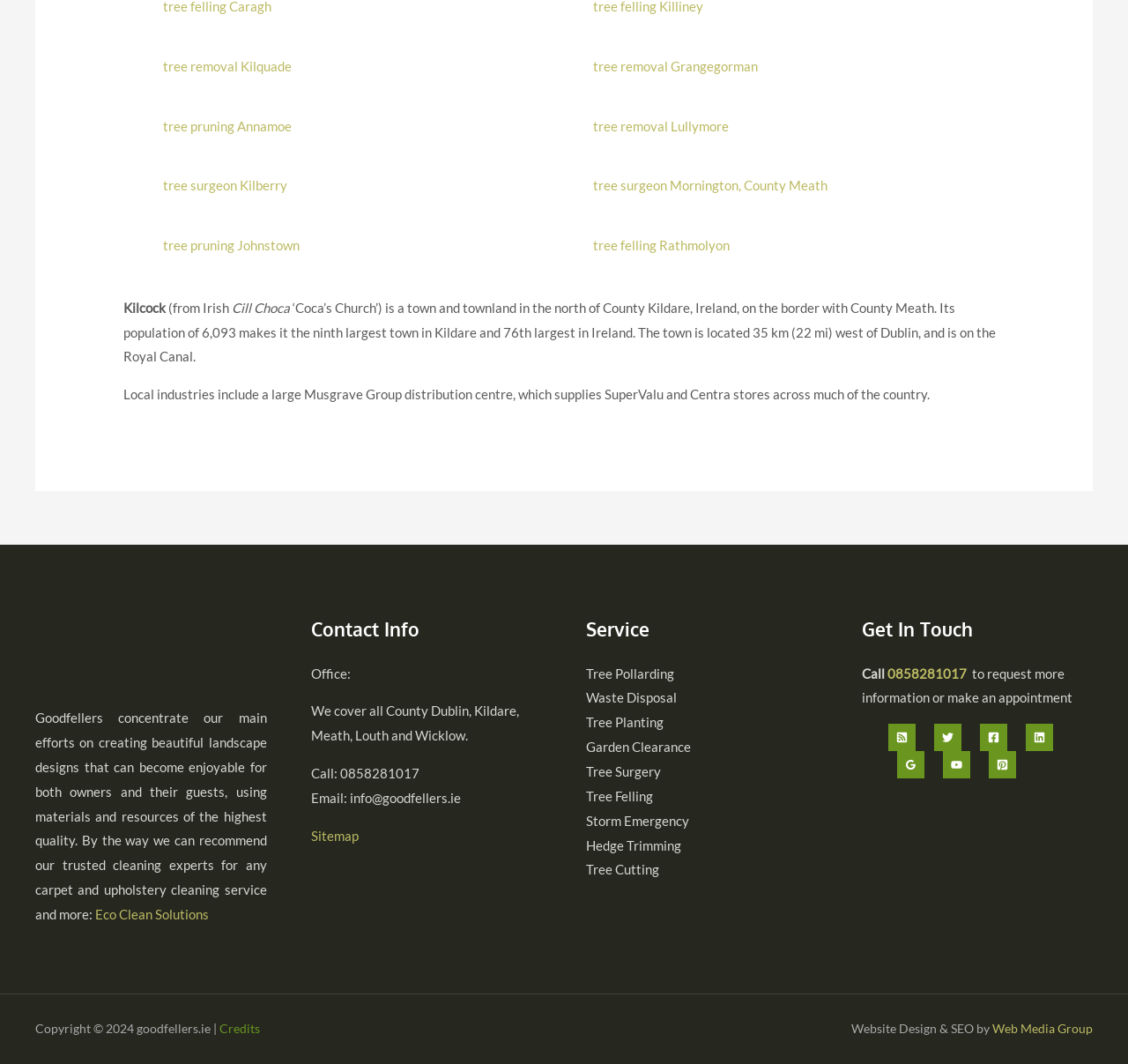Find and provide the bounding box coordinates for the UI element described with: "tree removal Grangegorman".

[0.525, 0.055, 0.671, 0.069]